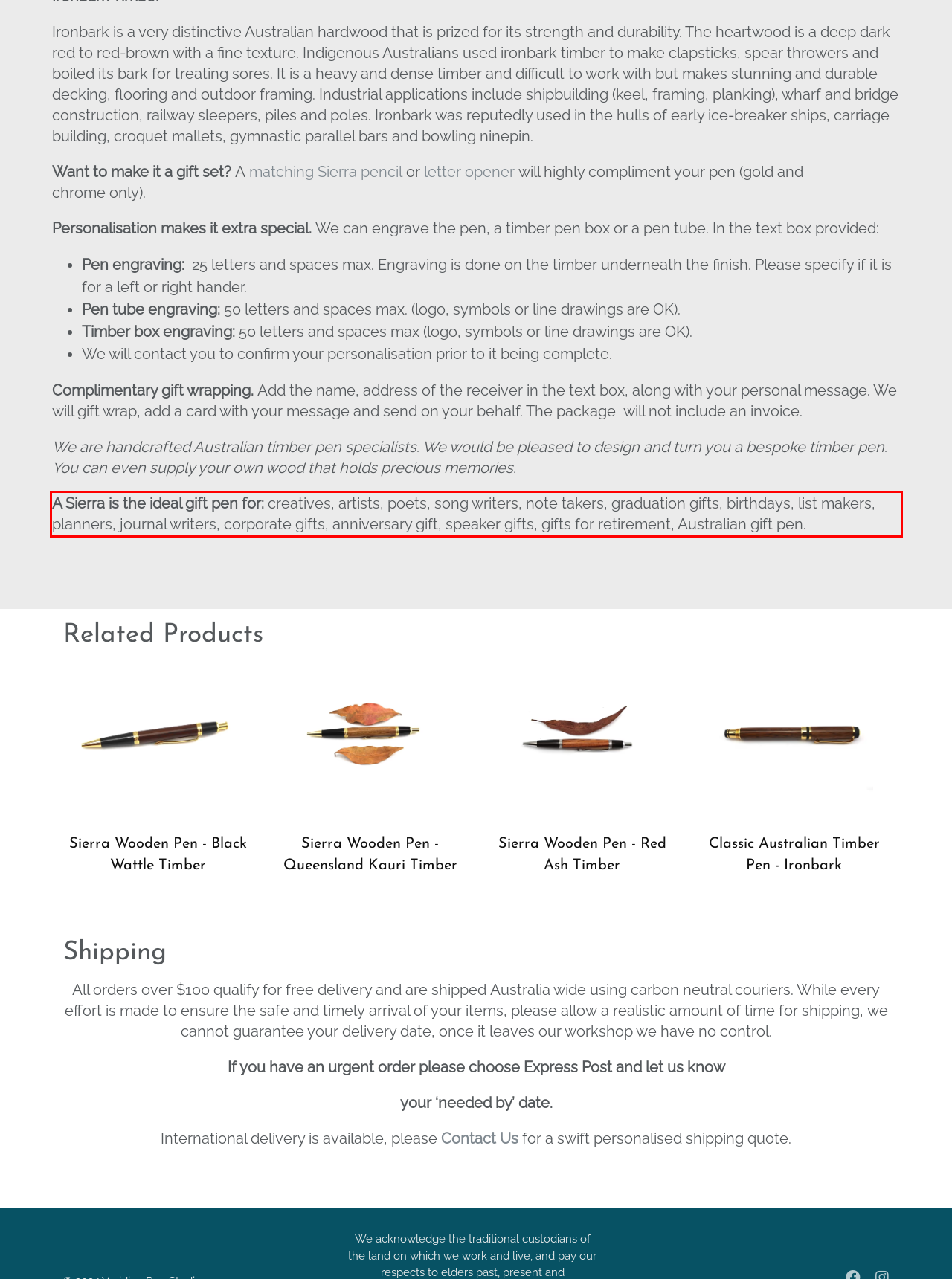You are provided with a screenshot of a webpage featuring a red rectangle bounding box. Extract the text content within this red bounding box using OCR.

A Sierra is the ideal gift pen for: creatives, artists, poets, song writers, note takers, graduation gifts, birthdays, list makers, planners, journal writers, corporate gifts, anniversary gift, speaker gifts, gifts for retirement, Australian gift pen.